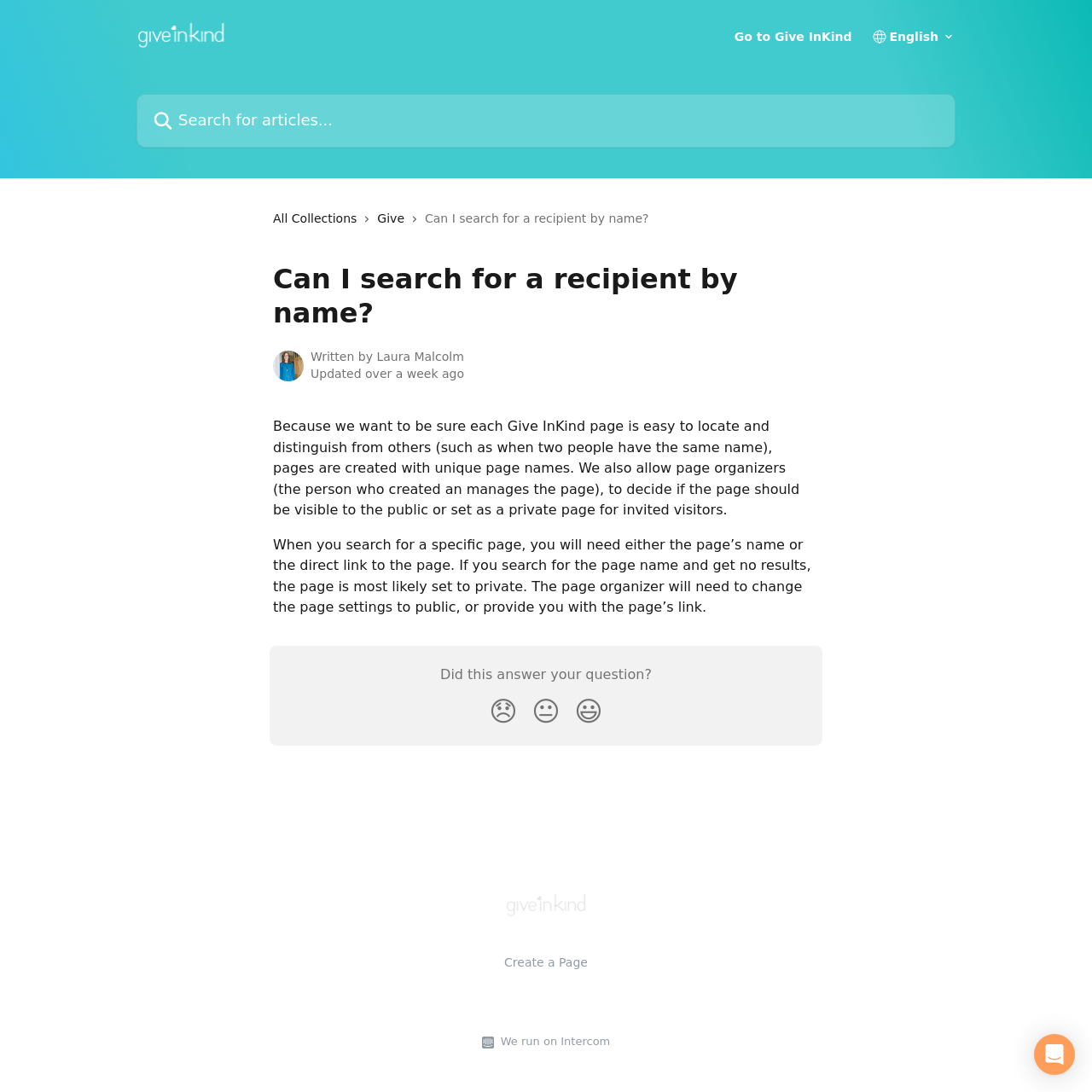Who wrote the article?
Based on the screenshot, respond with a single word or phrase.

Laura Malcolm